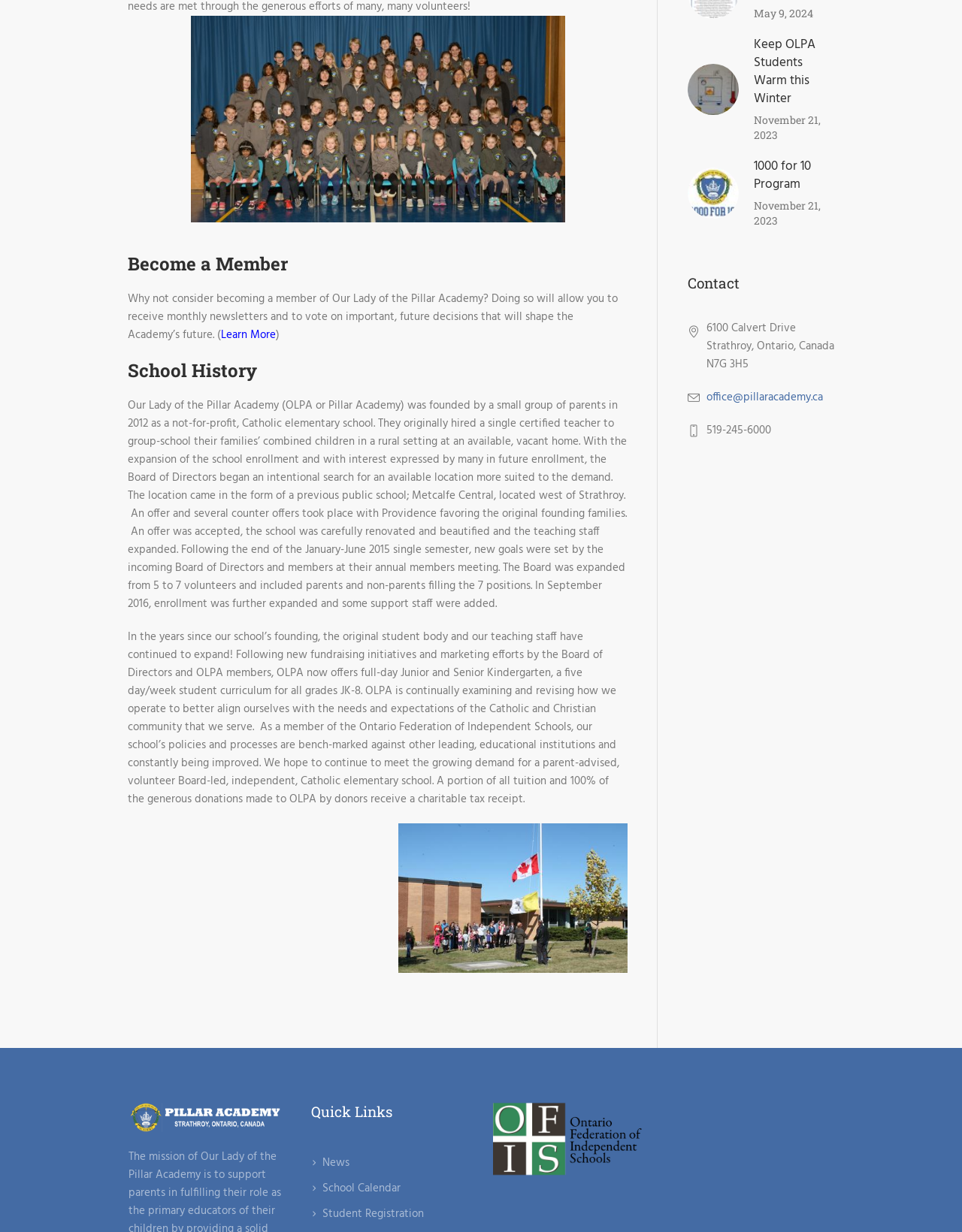Predict the bounding box coordinates for the UI element described as: "News". The coordinates should be four float numbers between 0 and 1, presented as [left, top, right, bottom].

[0.335, 0.937, 0.363, 0.951]